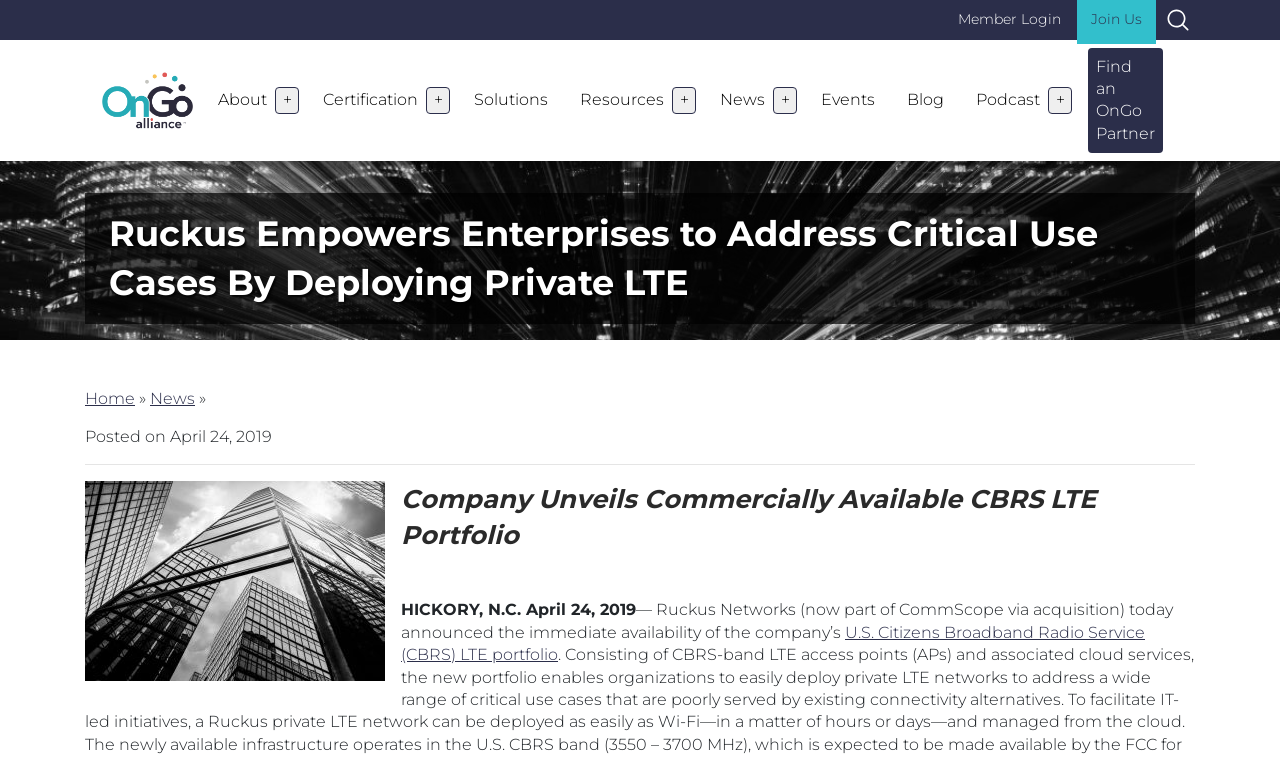Please specify the bounding box coordinates in the format (top-left x, top-left y, bottom-right x, bottom-right y), with values ranging from 0 to 1. Identify the bounding box for the UI component described as follows: +

[0.604, 0.115, 0.623, 0.149]